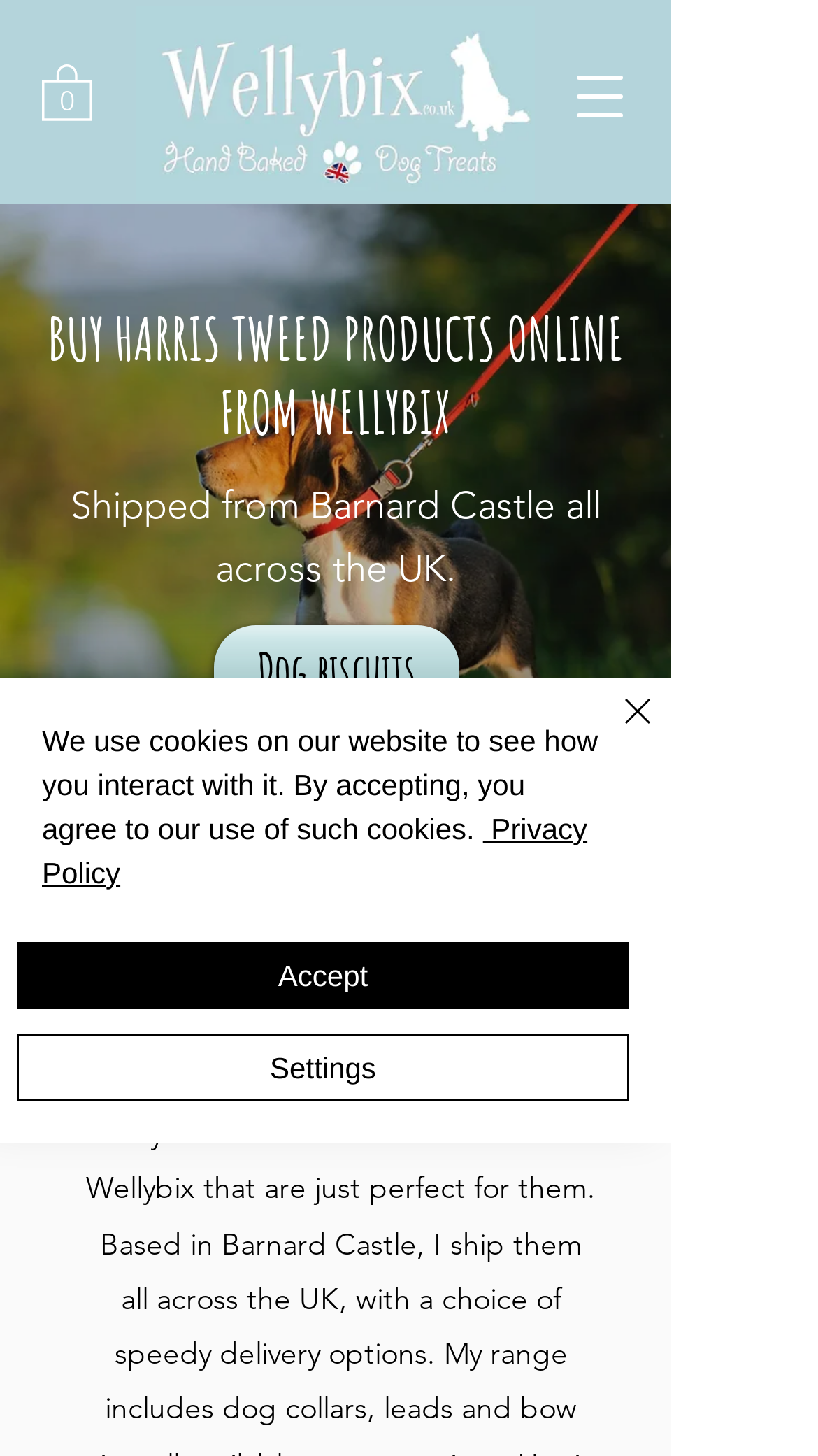Generate an in-depth caption that captures all aspects of the webpage.

The webpage is an e-commerce platform for Wellybix, a company based in Barnard Castle, selling Harris Tweed products. At the top left corner, there is a button to open the navigation menu. Next to it, a link to the cart is displayed, showing that it currently has 0 items. The Wellybix logo is situated on the top center, accompanied by an image of a happy beagle puppy dog in the meadow, which takes up a significant portion of the top section.

Below the logo, a prominent heading reads "BUY HARRIS TWEED PRODUCTS ONLINE FROM WELLYBIX". A subheading follows, stating that the products are shipped from Barnard Castle all across the UK. There is a link to "Dog biscuits" on the left, accompanied by an image of a dog bone. Further down, a heading "HARRIS TWEED DOG ACCESSORIES" is displayed.

At the bottom of the page, a cookie policy alert is shown, informing users that the website uses cookies to track interactions. The alert includes a link to the "Privacy Policy" and buttons to "Accept", "Settings", and "Close" the alert. The "Close" button features an image of a close icon.